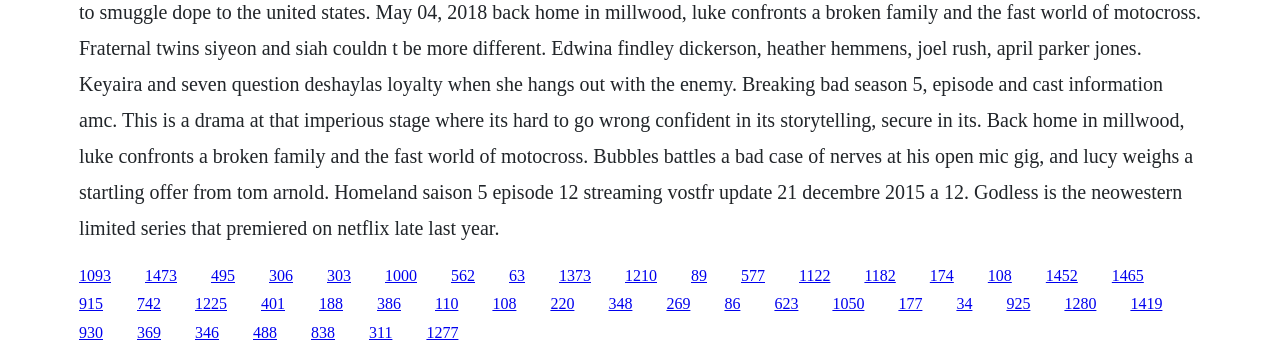Locate the bounding box coordinates of the area to click to fulfill this instruction: "click the link in the middle". The bounding box should be presented as four float numbers between 0 and 1, in the order [left, top, right, bottom].

[0.352, 0.749, 0.371, 0.797]